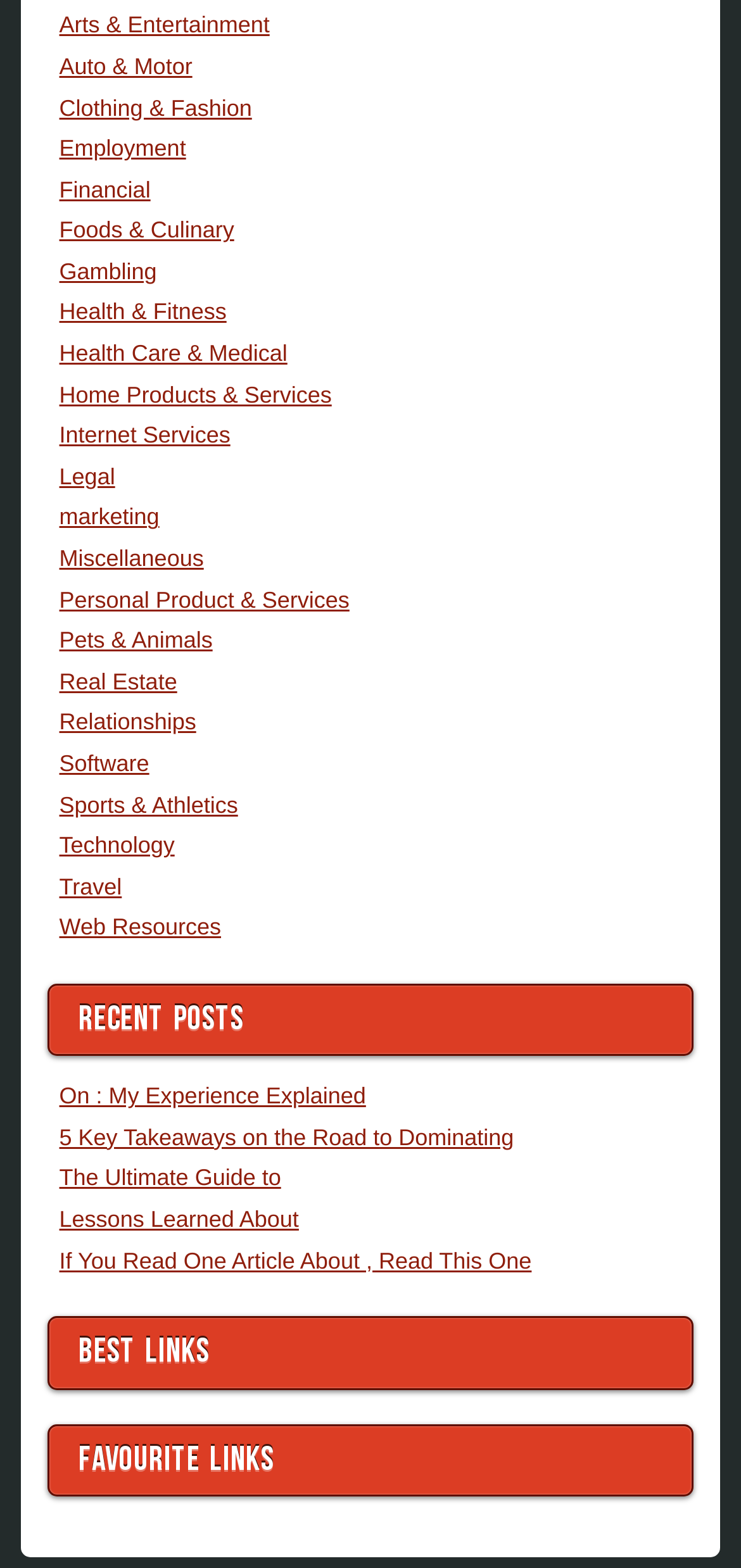Please identify the bounding box coordinates of the area that needs to be clicked to follow this instruction: "Read the recent post 'On : My Experience Explained'".

[0.08, 0.691, 0.494, 0.708]